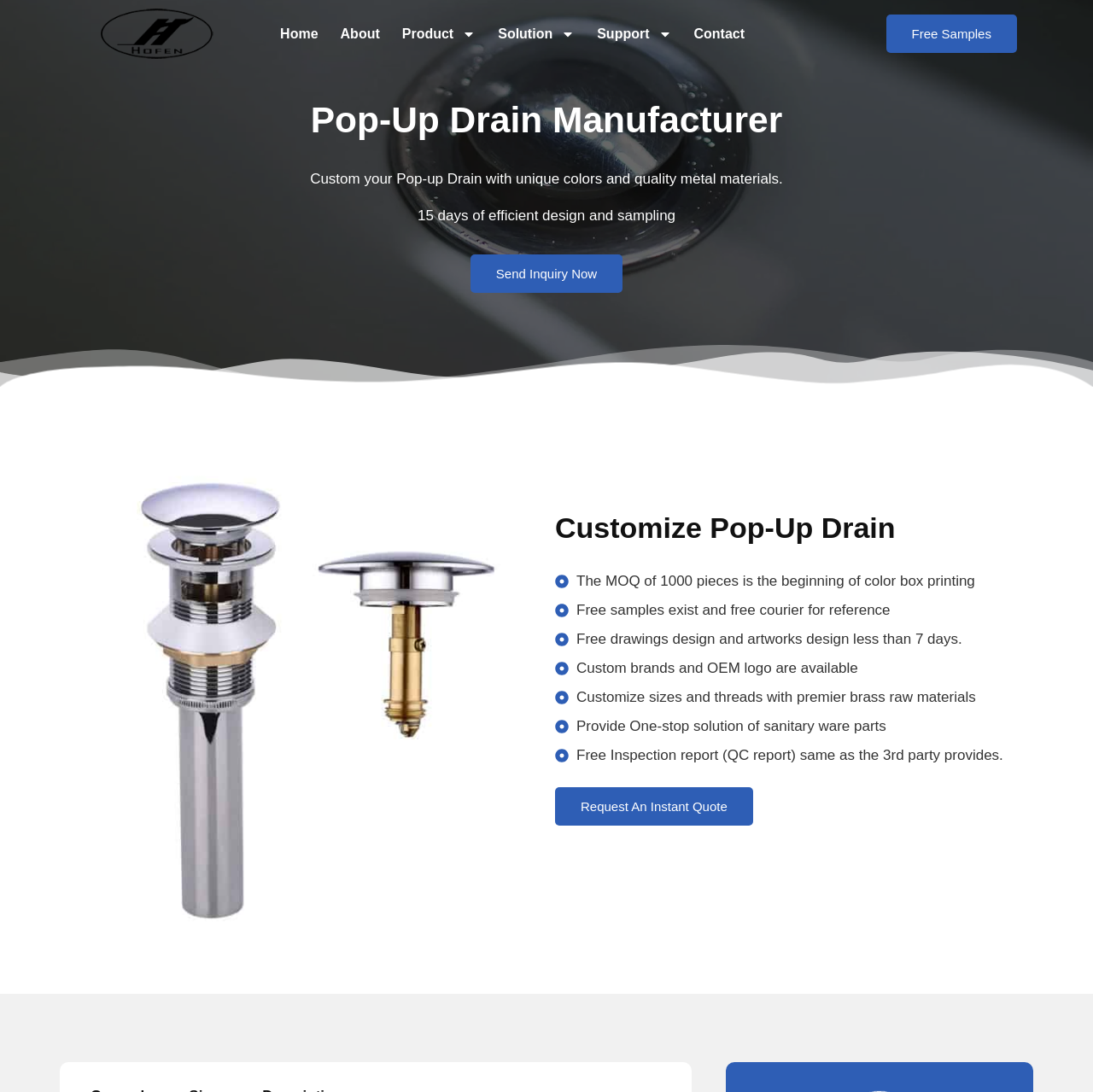Identify and extract the heading text of the webpage.

Pop-Up Drain Manufacturer